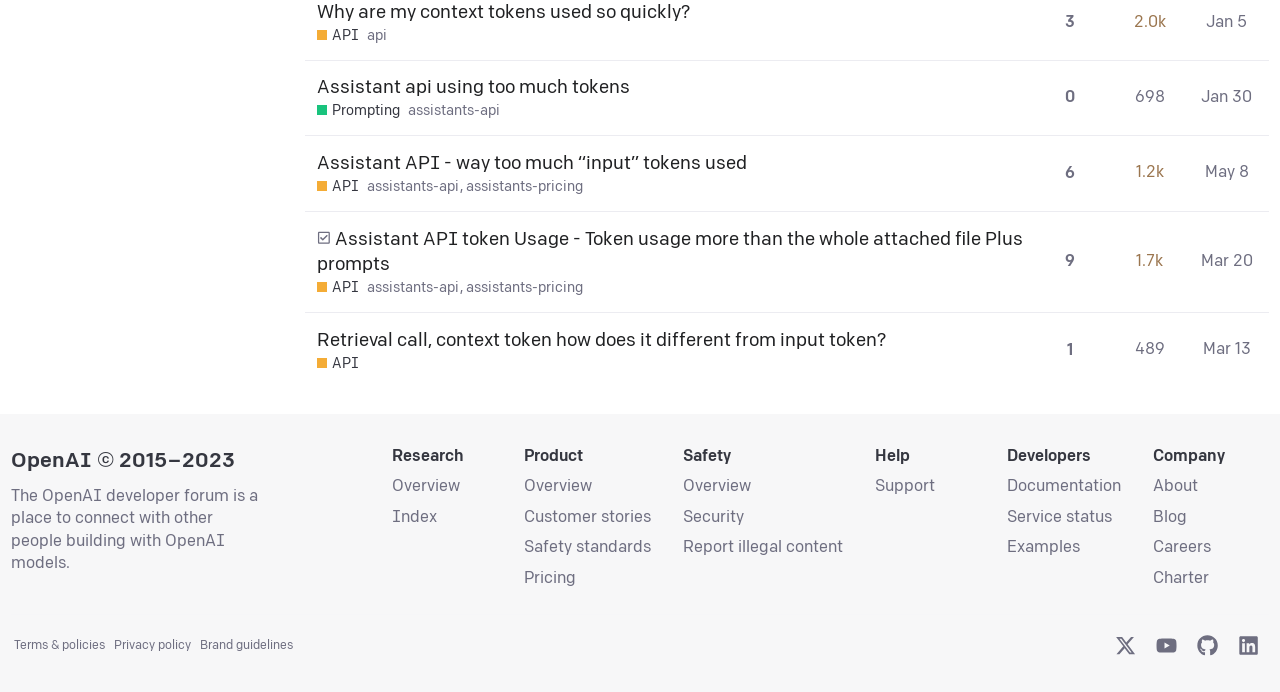Provide a short answer using a single word or phrase for the following question: 
How many replies does the second discussion thread have?

6